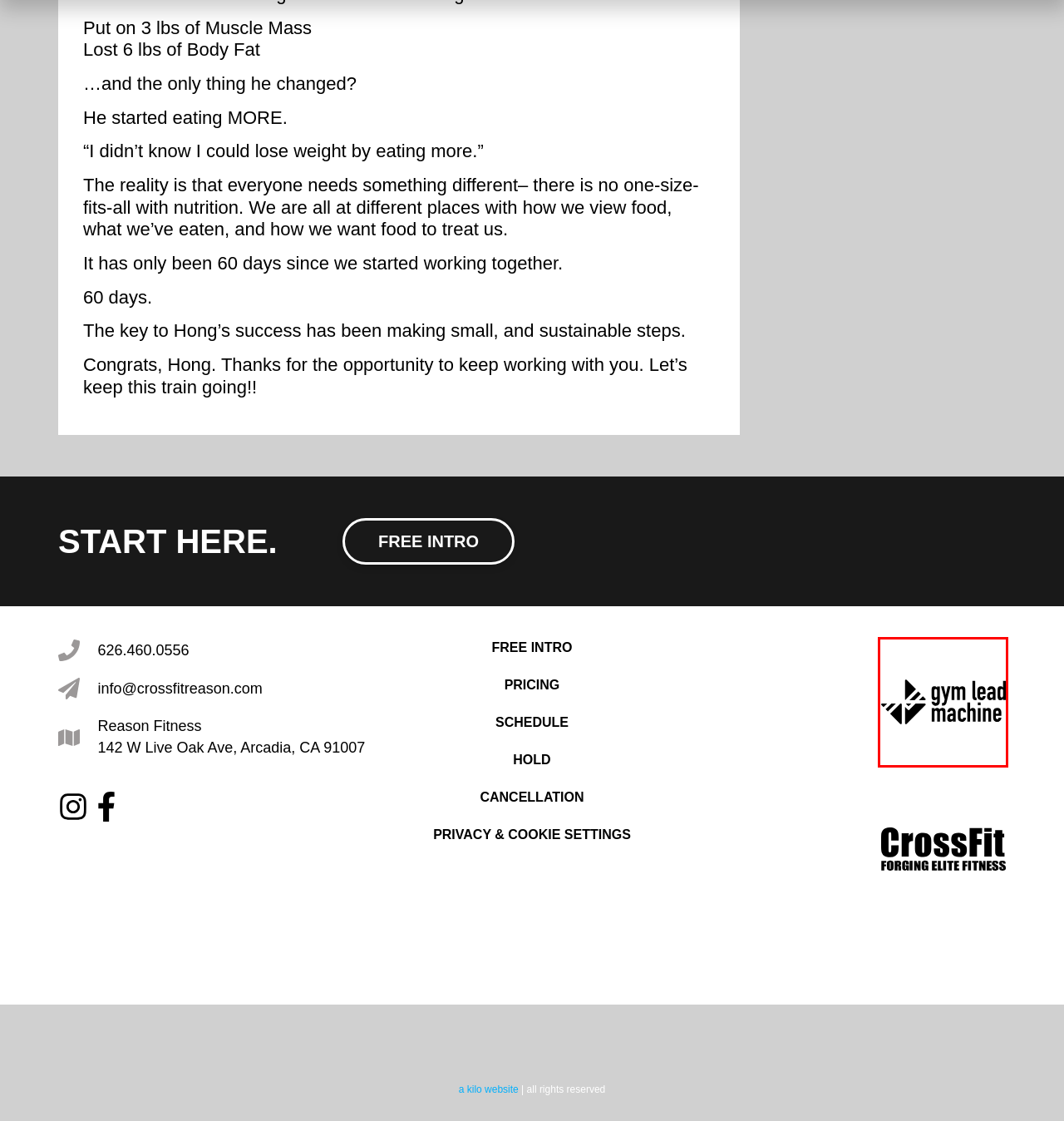Review the webpage screenshot and focus on the UI element within the red bounding box. Select the best-matching webpage description for the new webpage that follows after clicking the highlighted element. Here are the candidates:
A. MORE INFO - Reason Fitness
B. SPRING BREAK WORKOUTS - Reason Fitness
C. Rethinking Your New Year's Resolutions: A Practical Approach - Reason Fitness
D. Marketing Software for Gyms – Kilo
E. CANCELLATION - Reason Fitness
F. Top Gym Management Software in 2024 - Kilo
G. PRIVACY & COOKIE SETTINGS - Reason Fitness
H. ABOUT - Reason Fitness

D